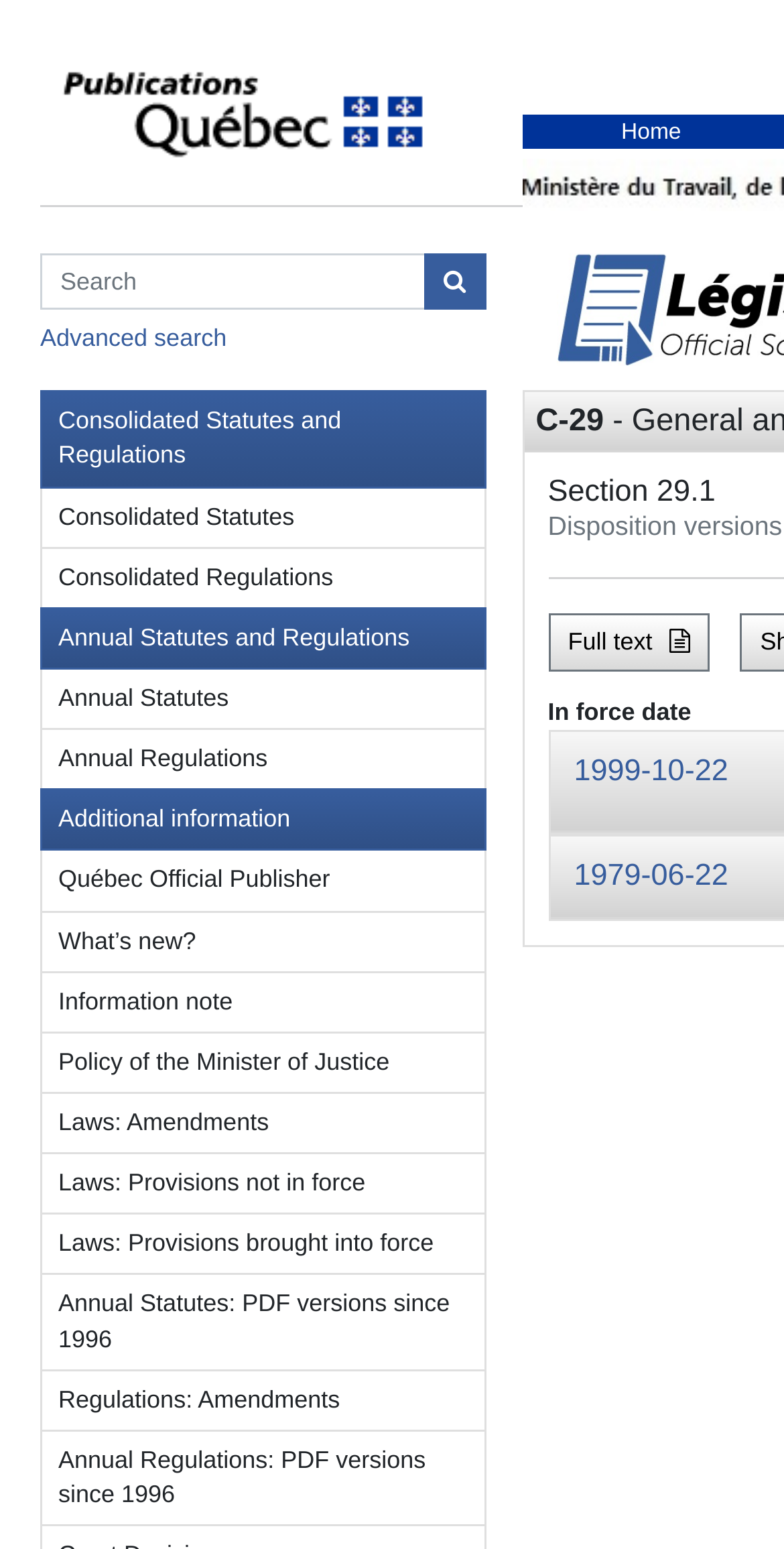Please specify the bounding box coordinates of the element that should be clicked to execute the given instruction: 'View full text'. Ensure the coordinates are four float numbers between 0 and 1, expressed as [left, top, right, bottom].

[0.699, 0.397, 0.905, 0.433]